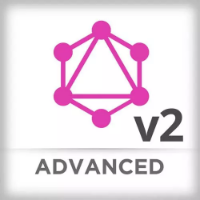Please answer the following question using a single word or phrase: 
What does the 'v2' in the logo indicate?

Second version of the course